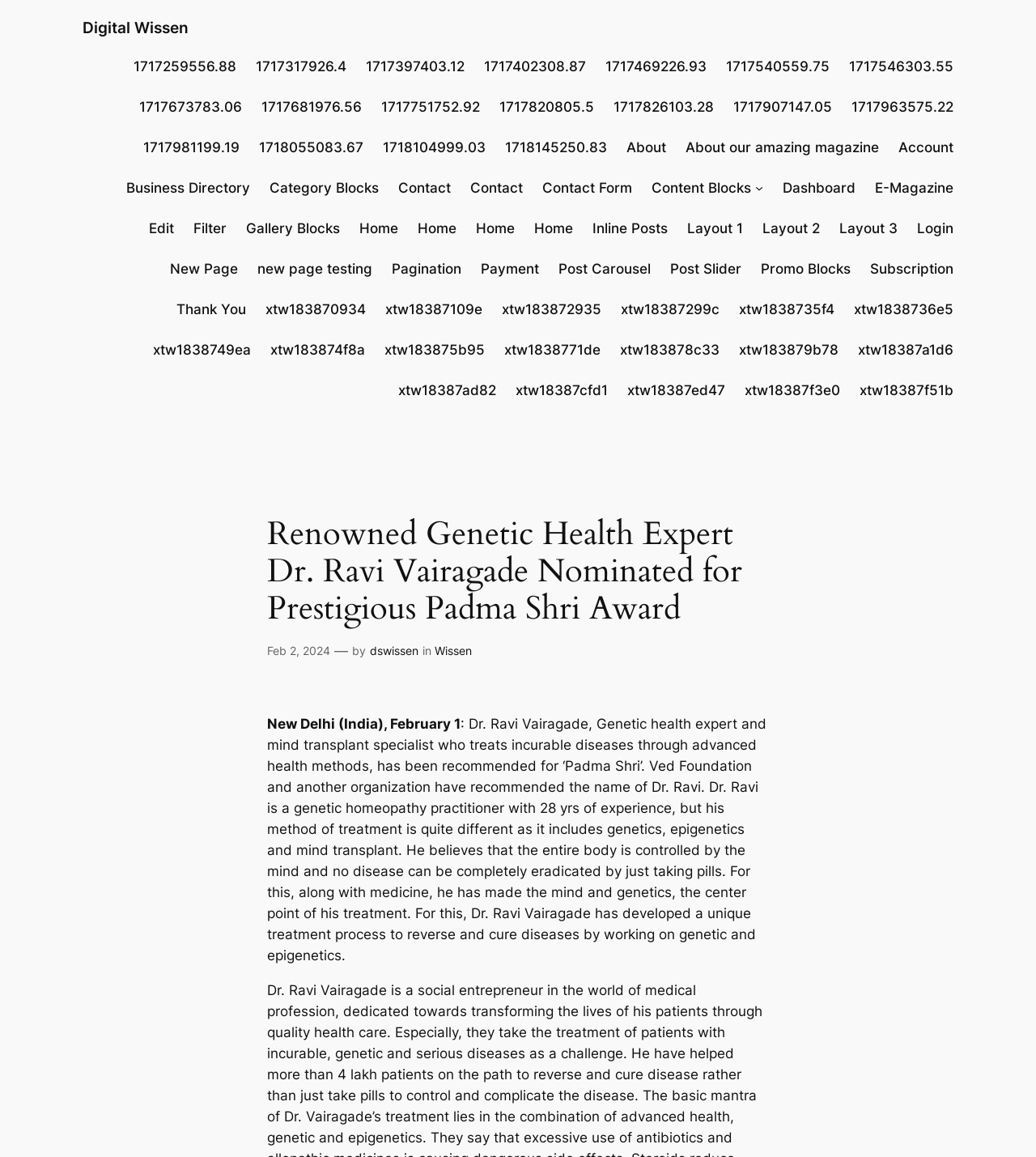Determine the main heading of the webpage and generate its text.

Renowned Genetic Health Expert Dr. Ravi Vairagade Nominated for Prestigious Padma Shri Award